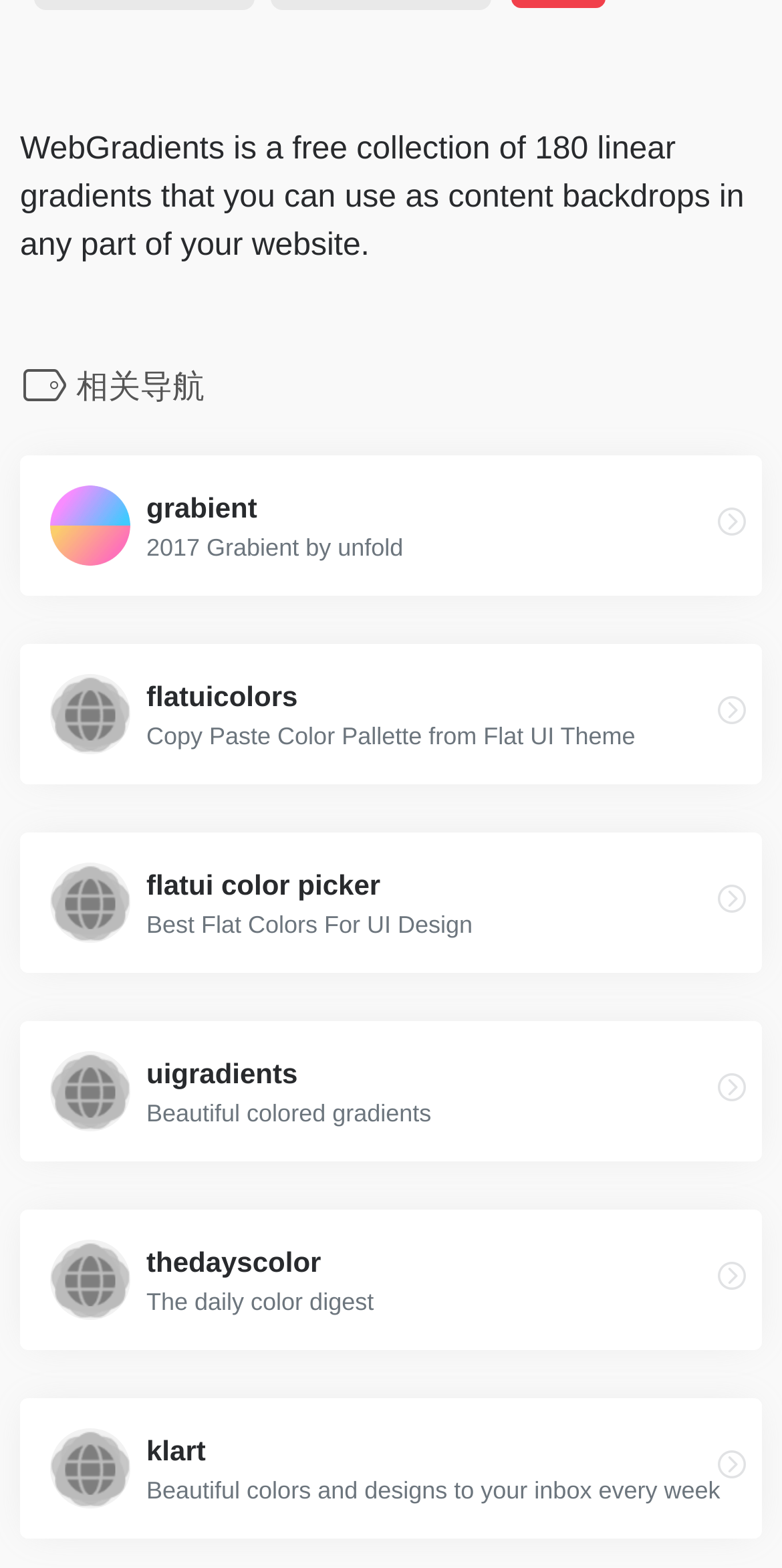Determine the coordinates of the bounding box that should be clicked to complete the instruction: "Input your phone number". The coordinates should be represented by four float numbers between 0 and 1: [left, top, right, bottom].

None